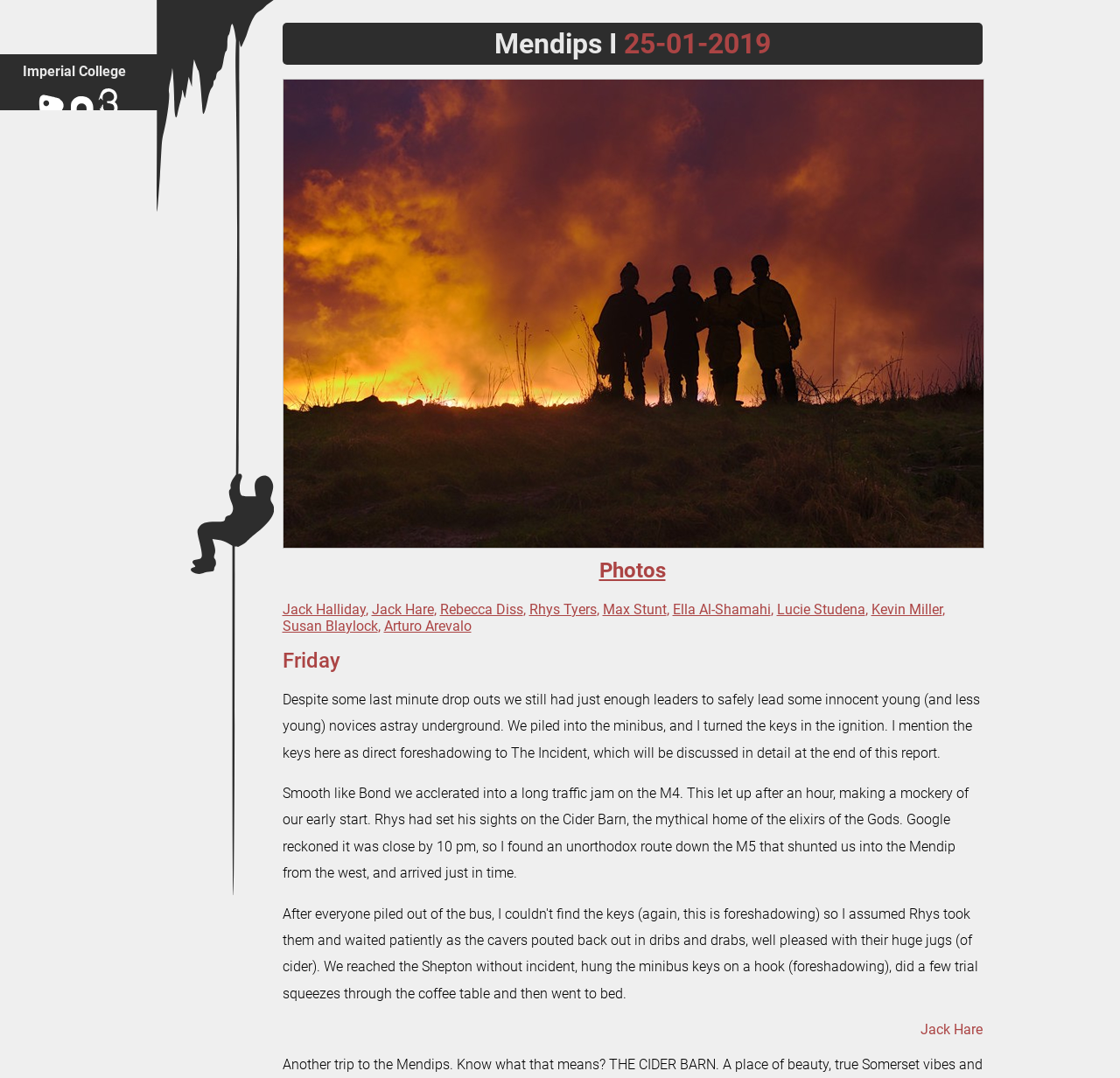Find and generate the main title of the webpage.

Mendips I 25-01-2019